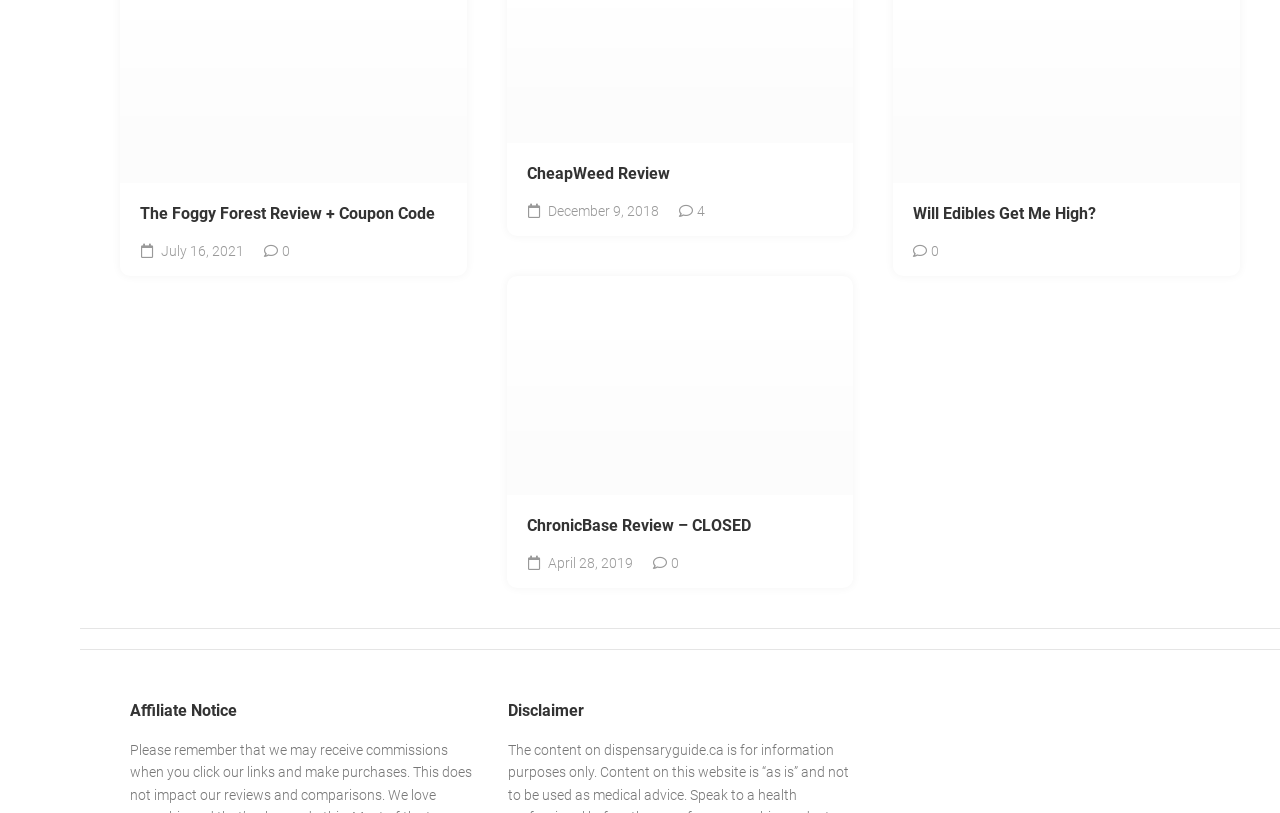How many links are there in the 'Reviews' section?
Using the image as a reference, answer with just one word or a short phrase.

3